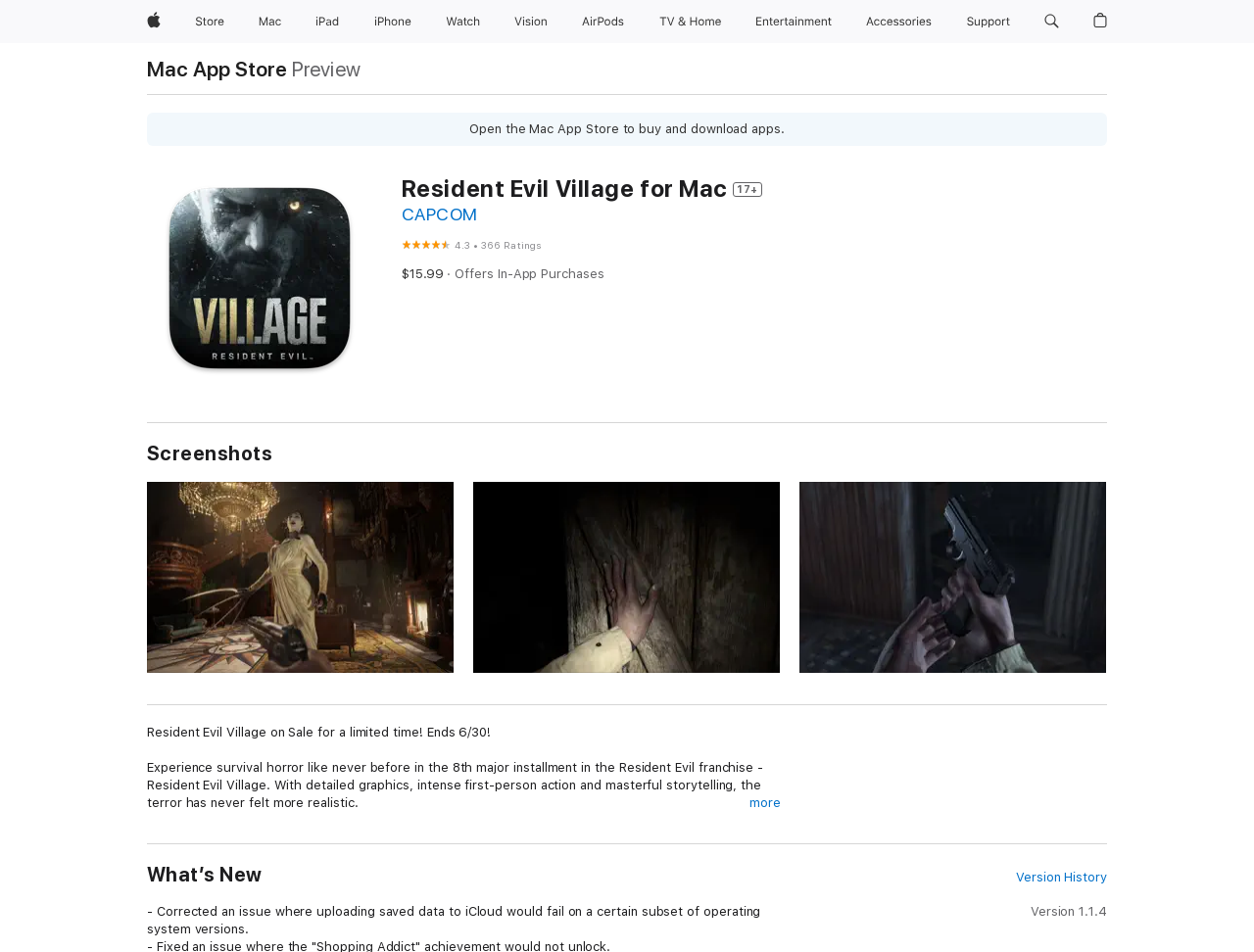Using the description: "Apple", determine the UI element's bounding box coordinates. Ensure the coordinates are in the format of four float numbers between 0 and 1, i.e., [left, top, right, bottom].

[0.111, 0.0, 0.134, 0.045]